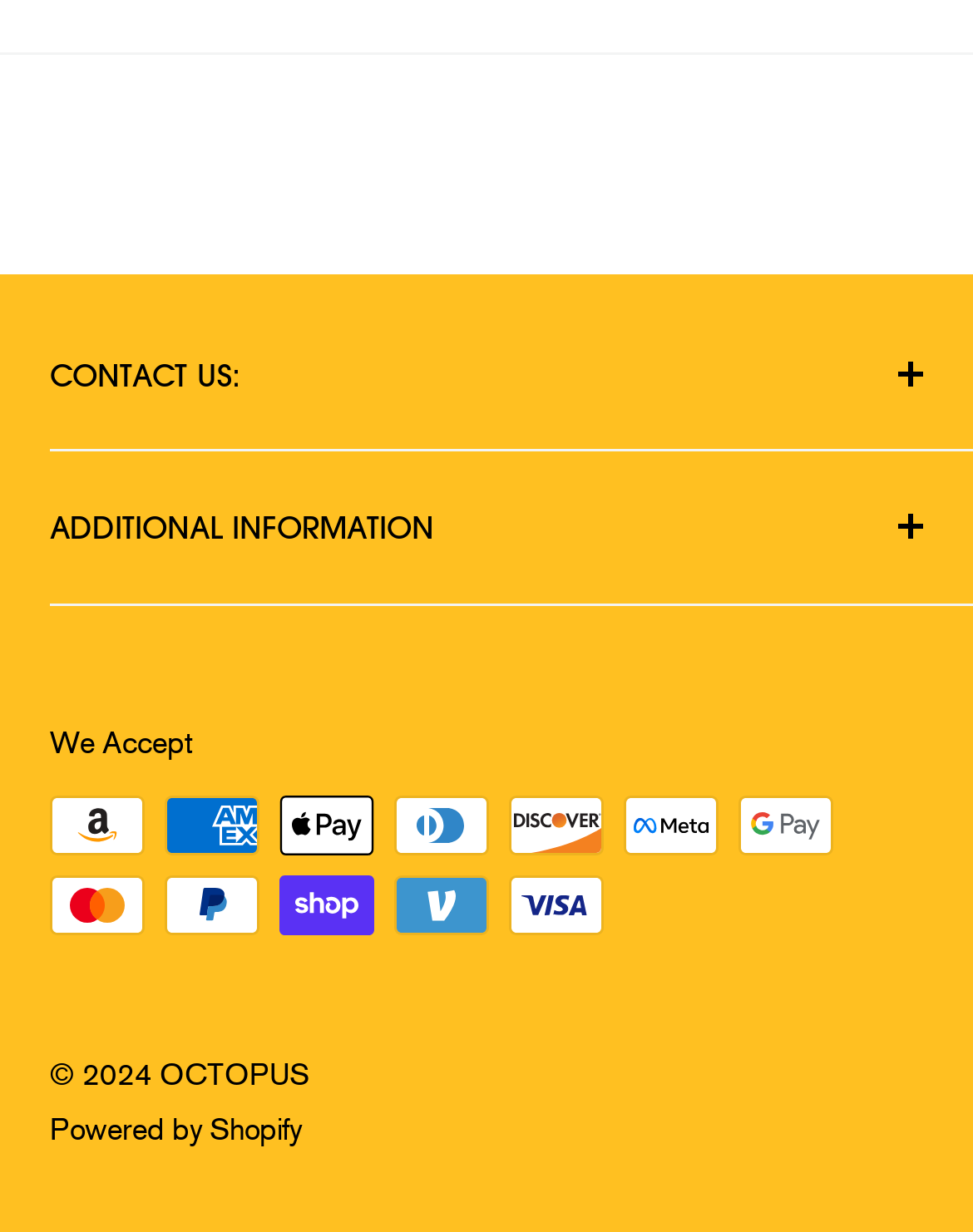Please give a short response to the question using one word or a phrase:
What is the phone number?

(909) 394-1659